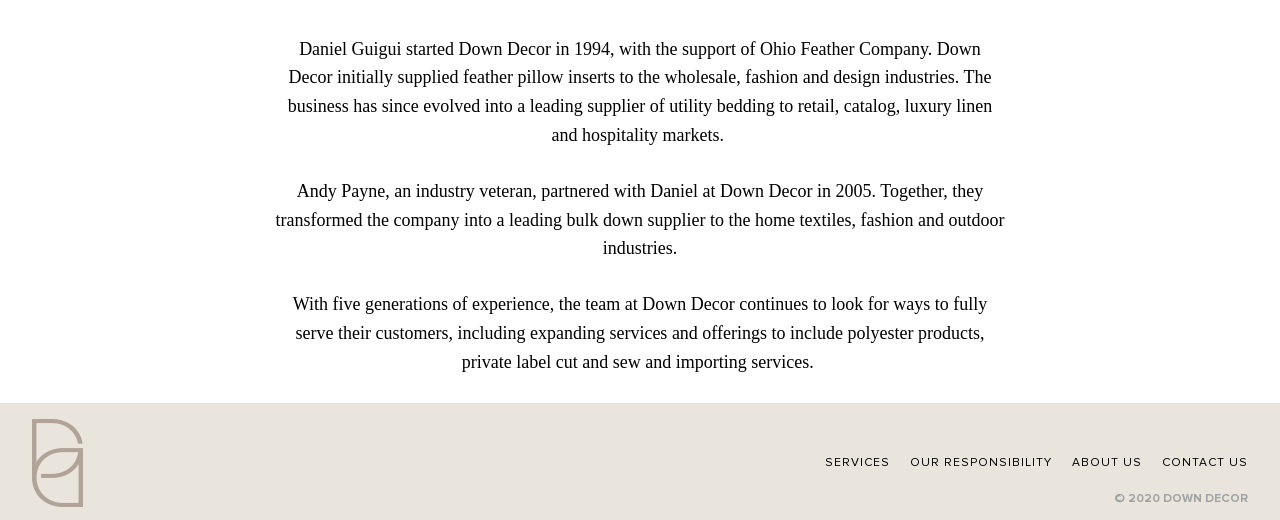Using the details from the image, please elaborate on the following question: What is the copyright year of the webpage?

The webpage has a footer text that reads, '© 2020 DOWN DECOR', indicating that the copyright year of the webpage is 2020.